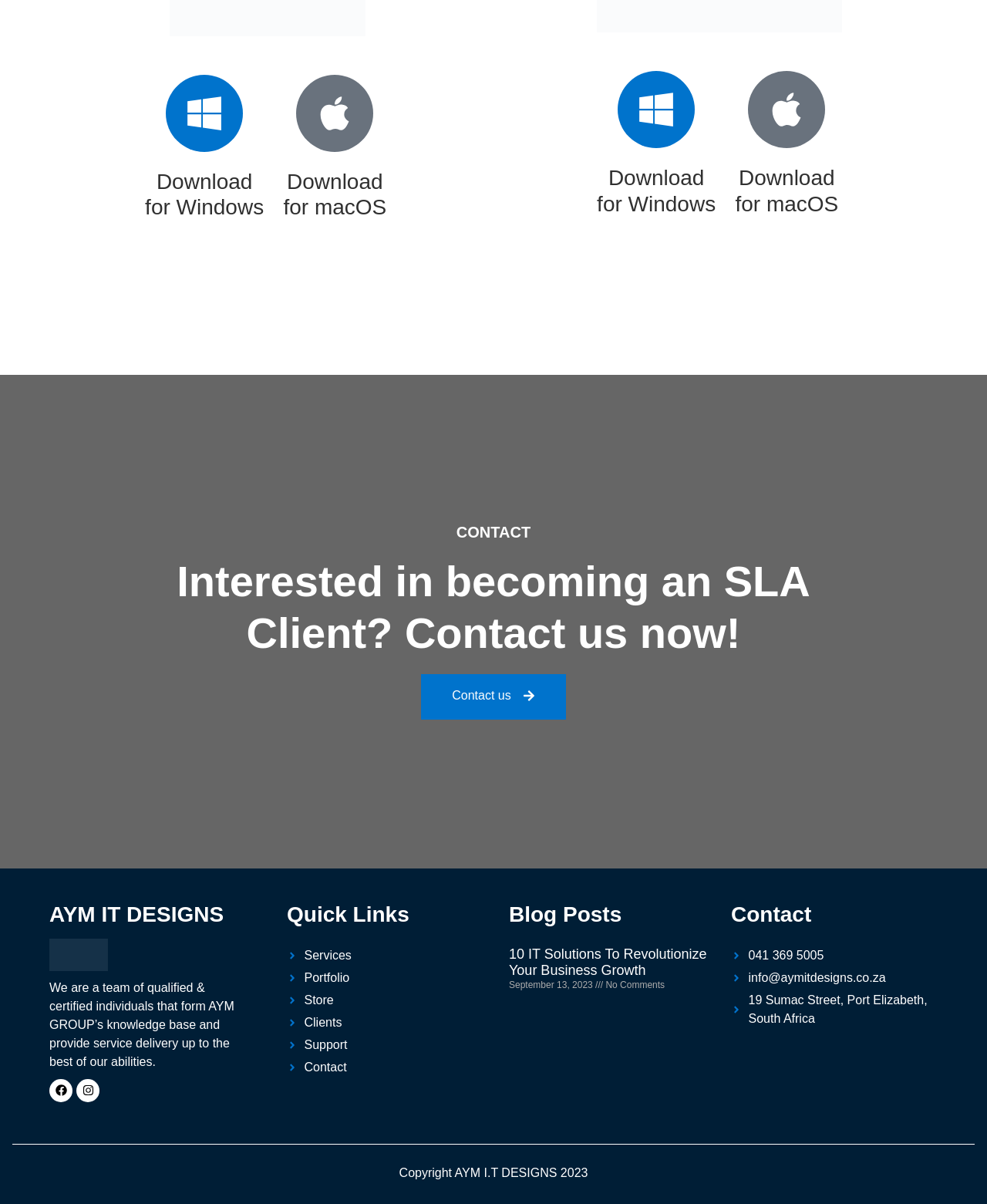Look at the image and answer the question in detail:
What is the contact phone number?

The contact phone number can be found in the 'Contact' section, which is located at the bottom of the webpage, and it is '041 369 5005'.